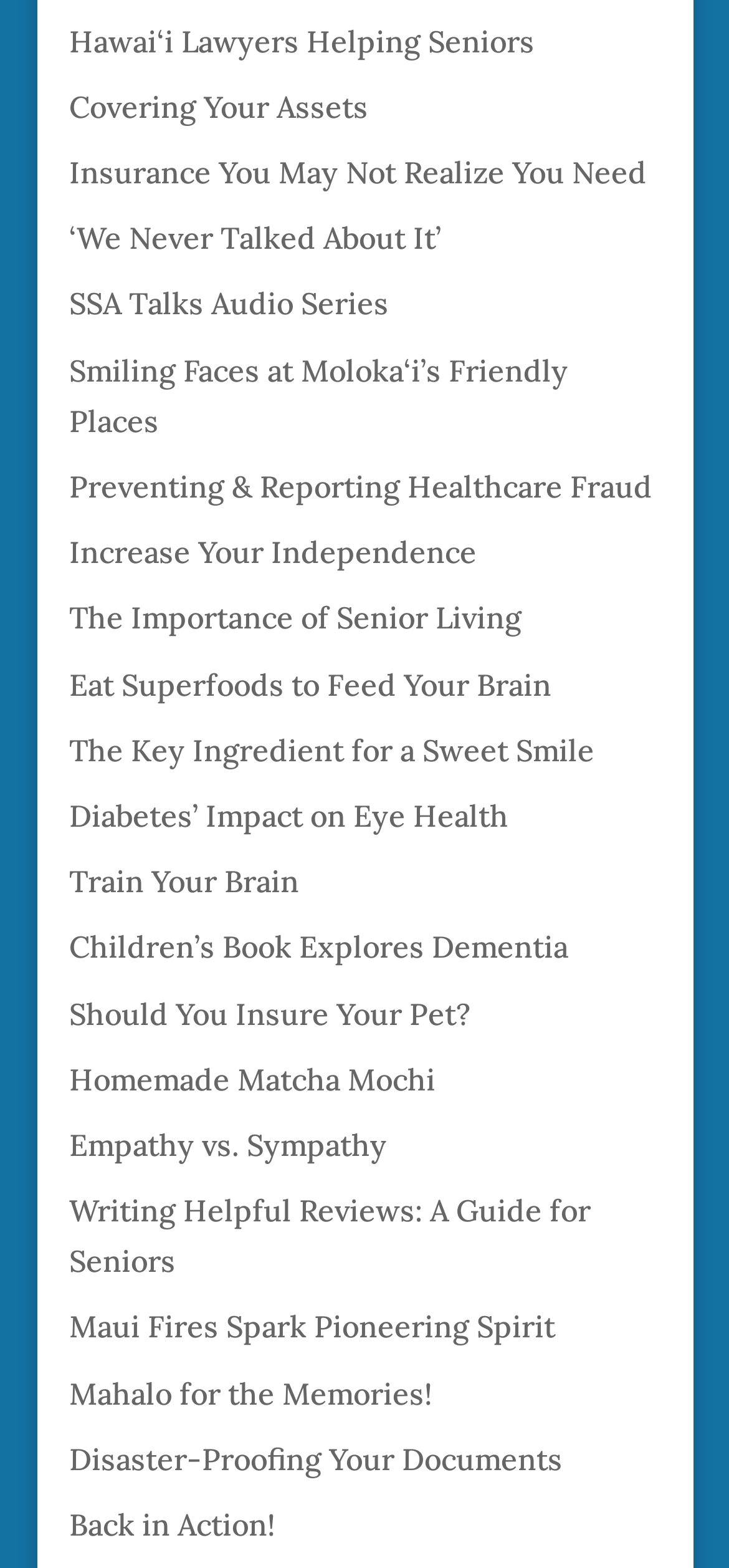What is the topic of the first link?
Please answer using one word or phrase, based on the screenshot.

Hawai‘i Lawyers Helping Seniors